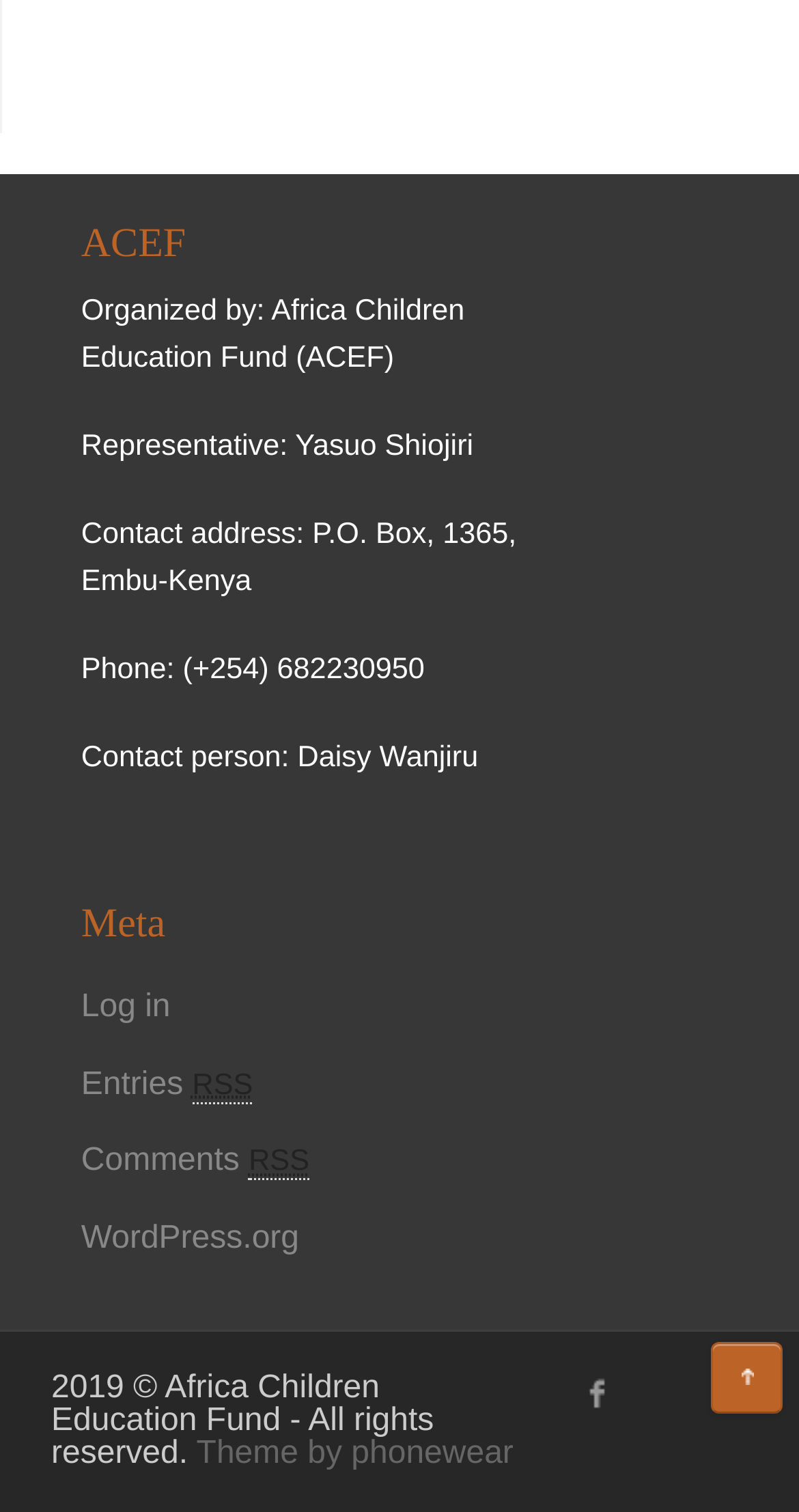Find and provide the bounding box coordinates for the UI element described here: "Theme by phonewear". The coordinates should be given as four float numbers between 0 and 1: [left, top, right, bottom].

[0.246, 0.949, 0.643, 0.972]